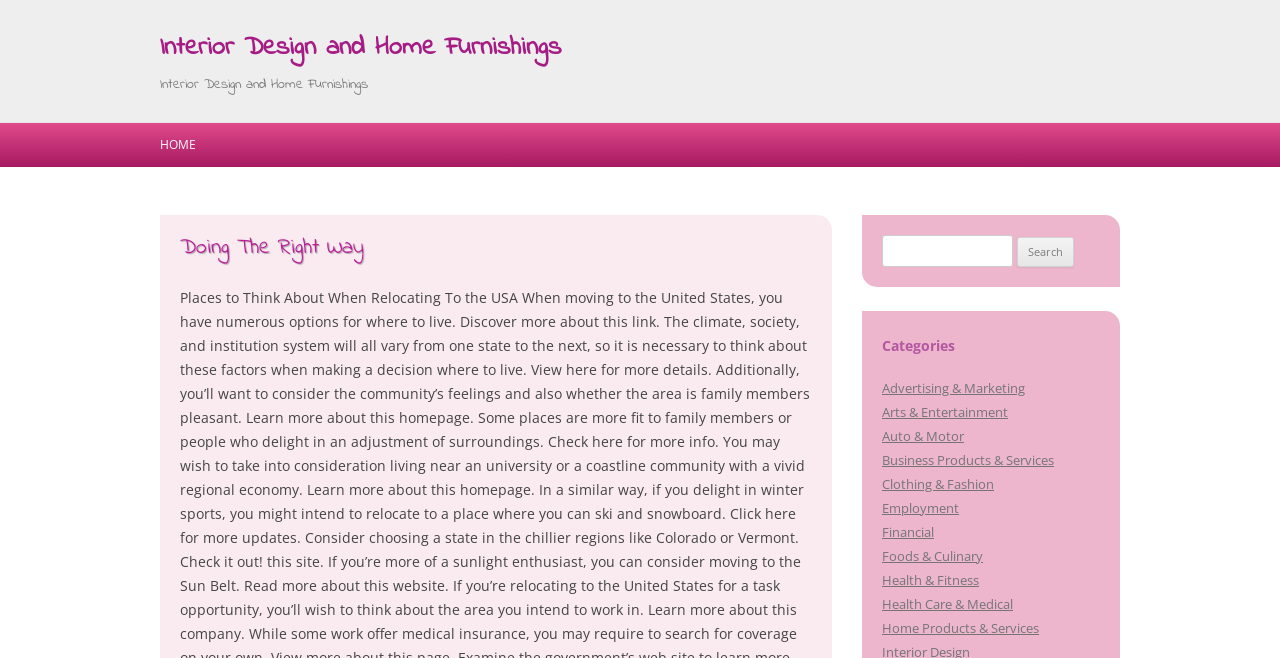Provide a short answer to the following question with just one word or phrase: What is the main topic of the website?

Interior Design and Home Furnishings